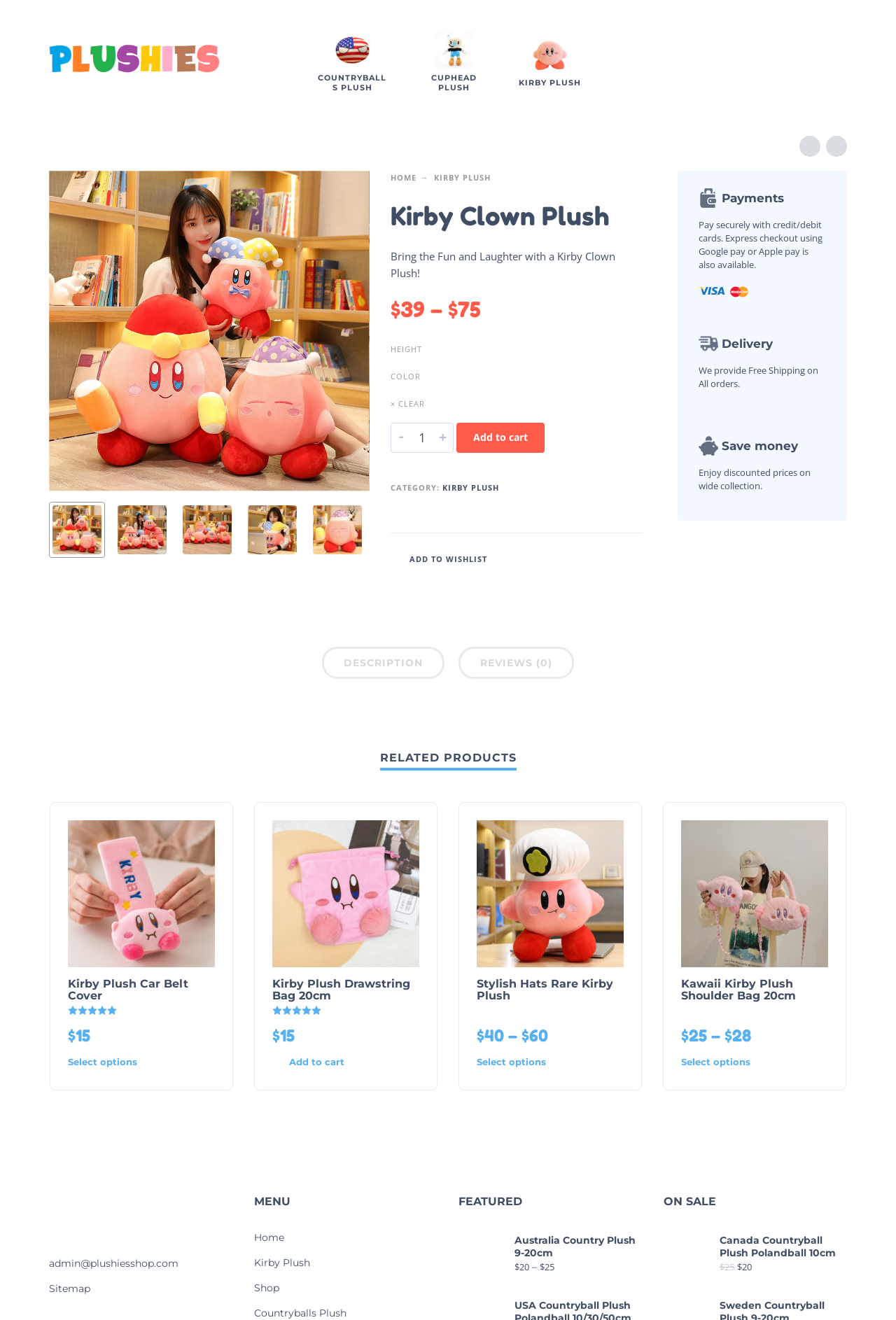Pinpoint the bounding box coordinates of the element you need to click to execute the following instruction: "Click the 'KIRBY PLUSH' link". The bounding box should be represented by four float numbers between 0 and 1, in the format [left, top, right, bottom].

[0.484, 0.129, 0.547, 0.14]